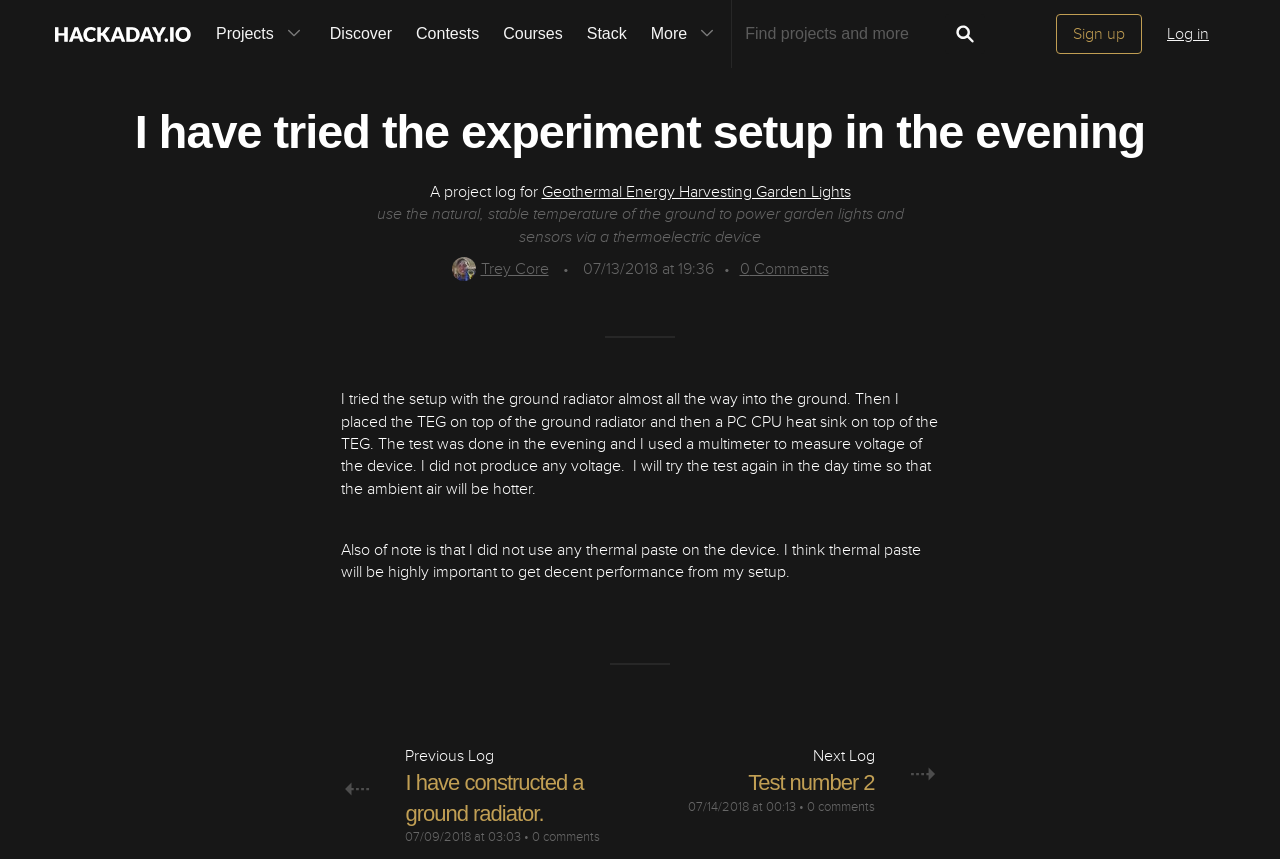Please locate the clickable area by providing the bounding box coordinates to follow this instruction: "View project details".

[0.423, 0.212, 0.664, 0.235]